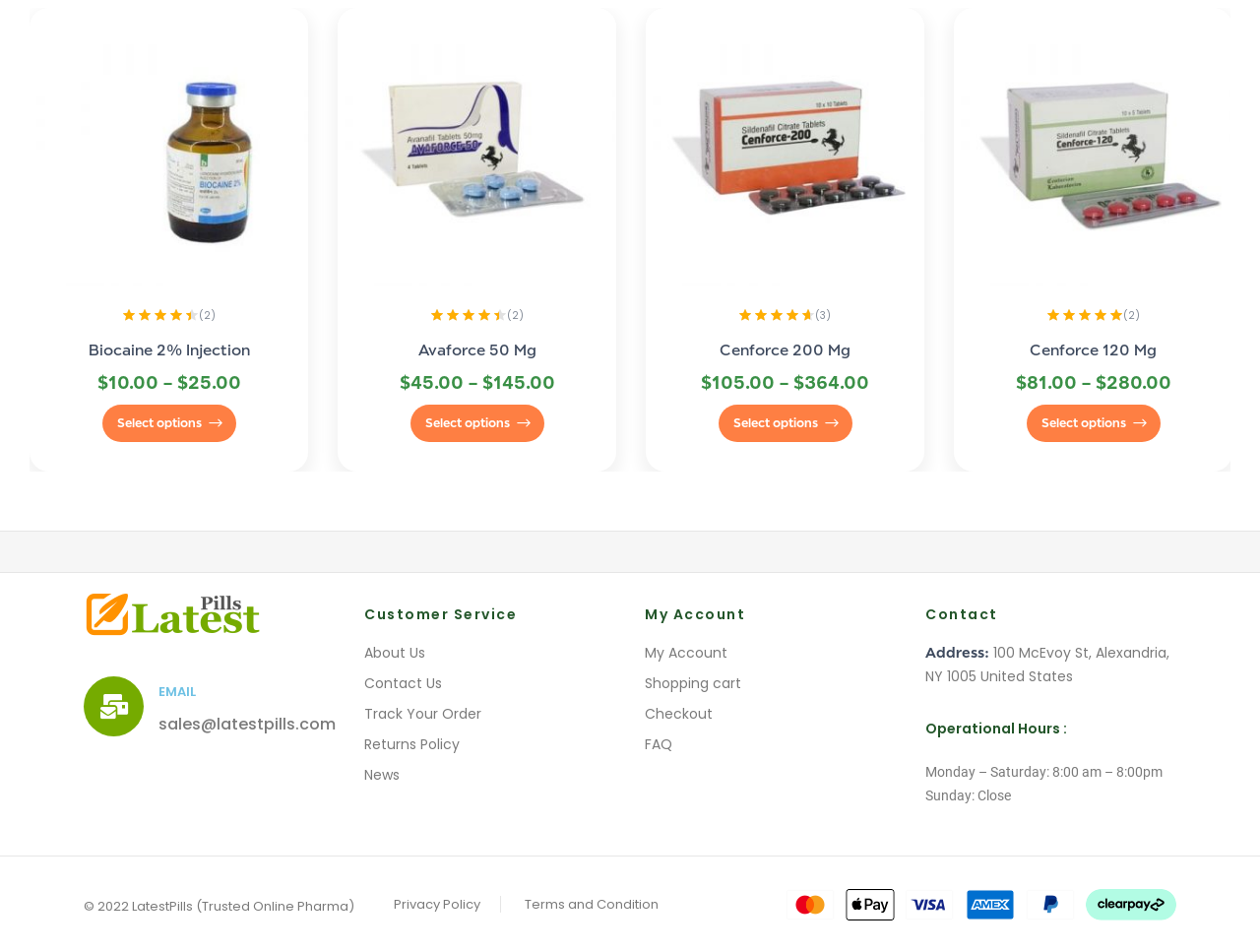How many products are listed on this page?
Can you provide an in-depth and detailed response to the question?

There are four product listings on this page, each with its own description, rating, and price range. The products are Biocaine 2 Injection, Avaforce 50 Mg, Cenforce 200 Mg, and Cenforce 120 Mg.